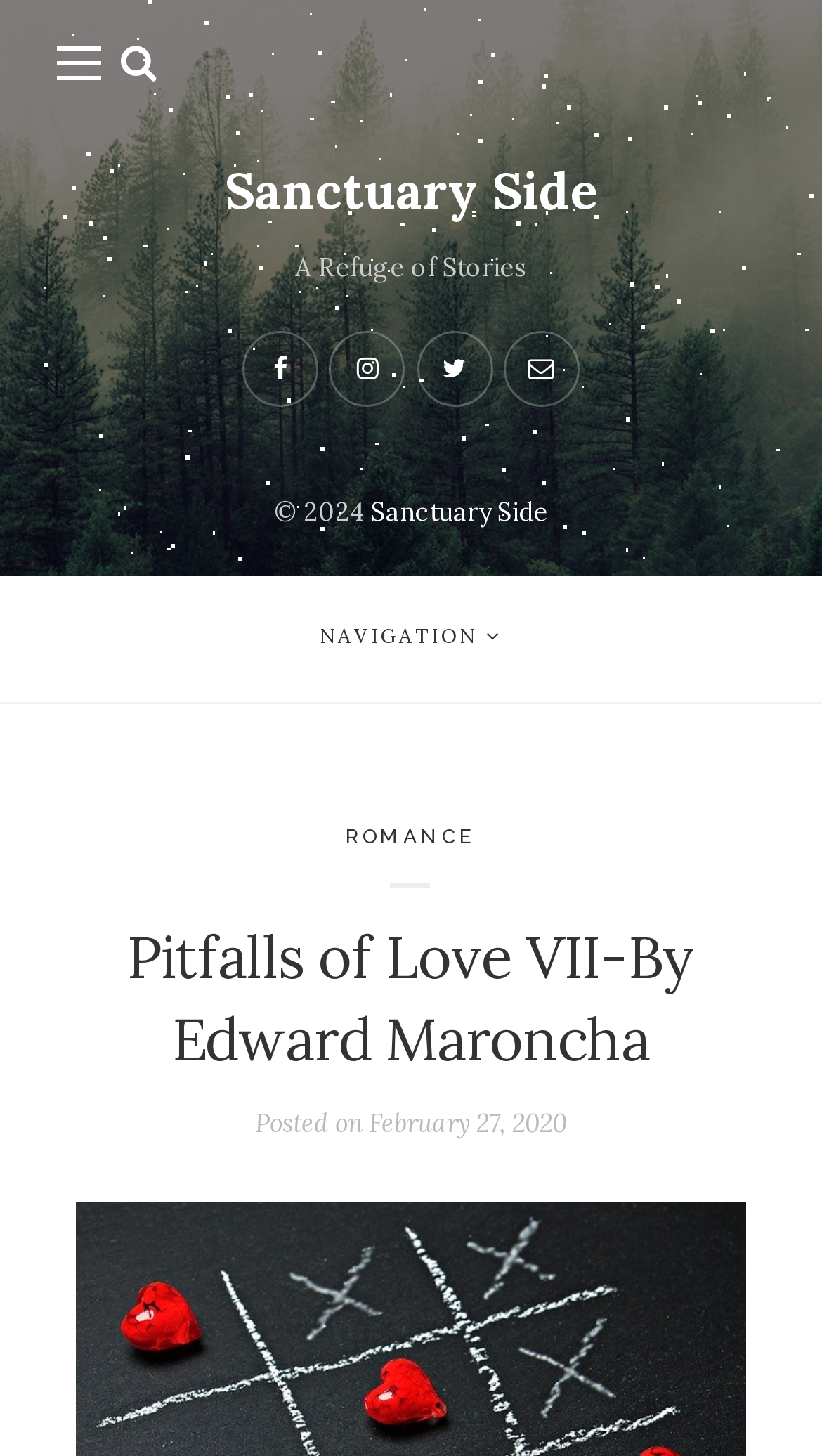What is the name of the website?
Can you offer a detailed and complete answer to this question?

I found the answer by looking at the top section of the webpage, where it has a link to 'Sanctuary Side'. This suggests that the name of the website is 'Sanctuary Side'.